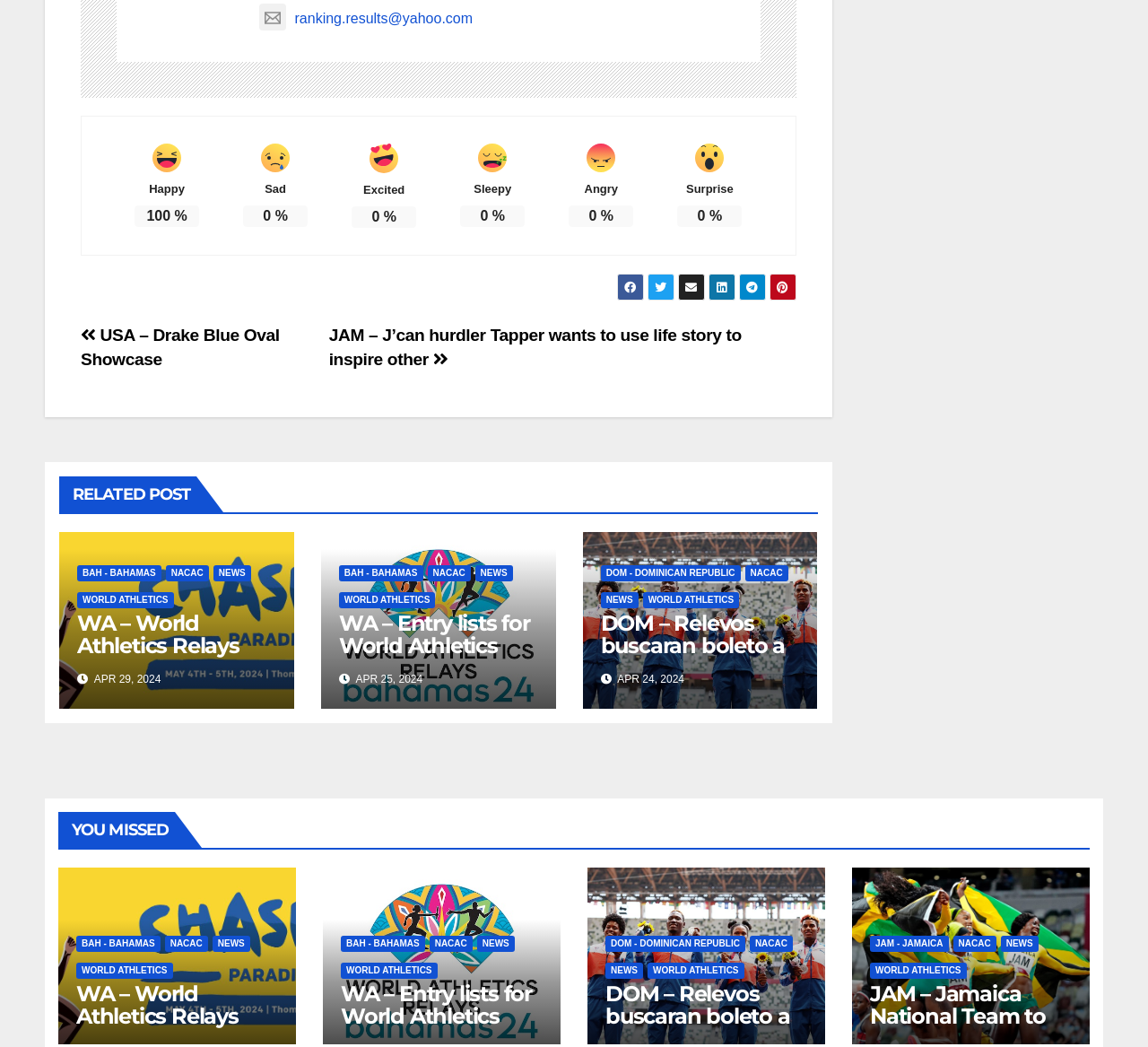Using the provided element description "parent_node: Happy", determine the bounding box coordinates of the UI element.

[0.117, 0.137, 0.173, 0.164]